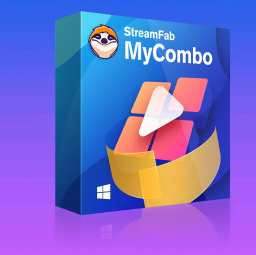Describe the image with as much detail as possible.

The image showcases the product packaging for "StreamFab MyCombo," a software solution designed for downloading videos from multiple OTT platforms. It features a vibrant blue and purple gradient background that enhances its modern aesthetic. The packaging prominently displays the StreamFab logo, featuring a stylized character, alongside the product name "MyCombo." The design elements suggest versatility and user-friendliness, appealing to those looking to conveniently curate their own multimedia experiences. With this tool, users can easily download and manage their favorite content, featuring a clear play button symbol to indicate its focus on video functionality.